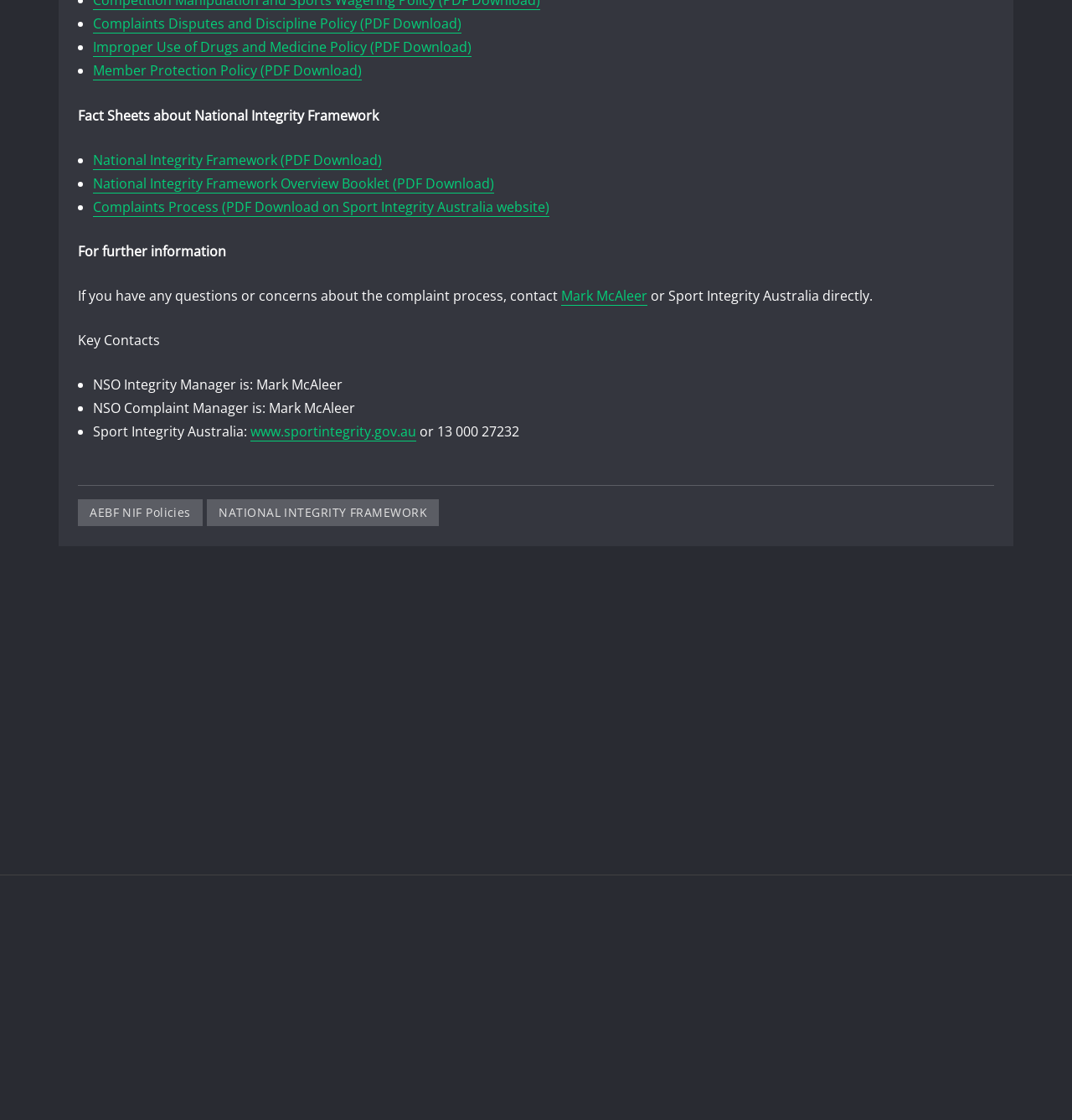Find the bounding box of the UI element described as follows: "Mark McAleer".

[0.523, 0.256, 0.604, 0.273]